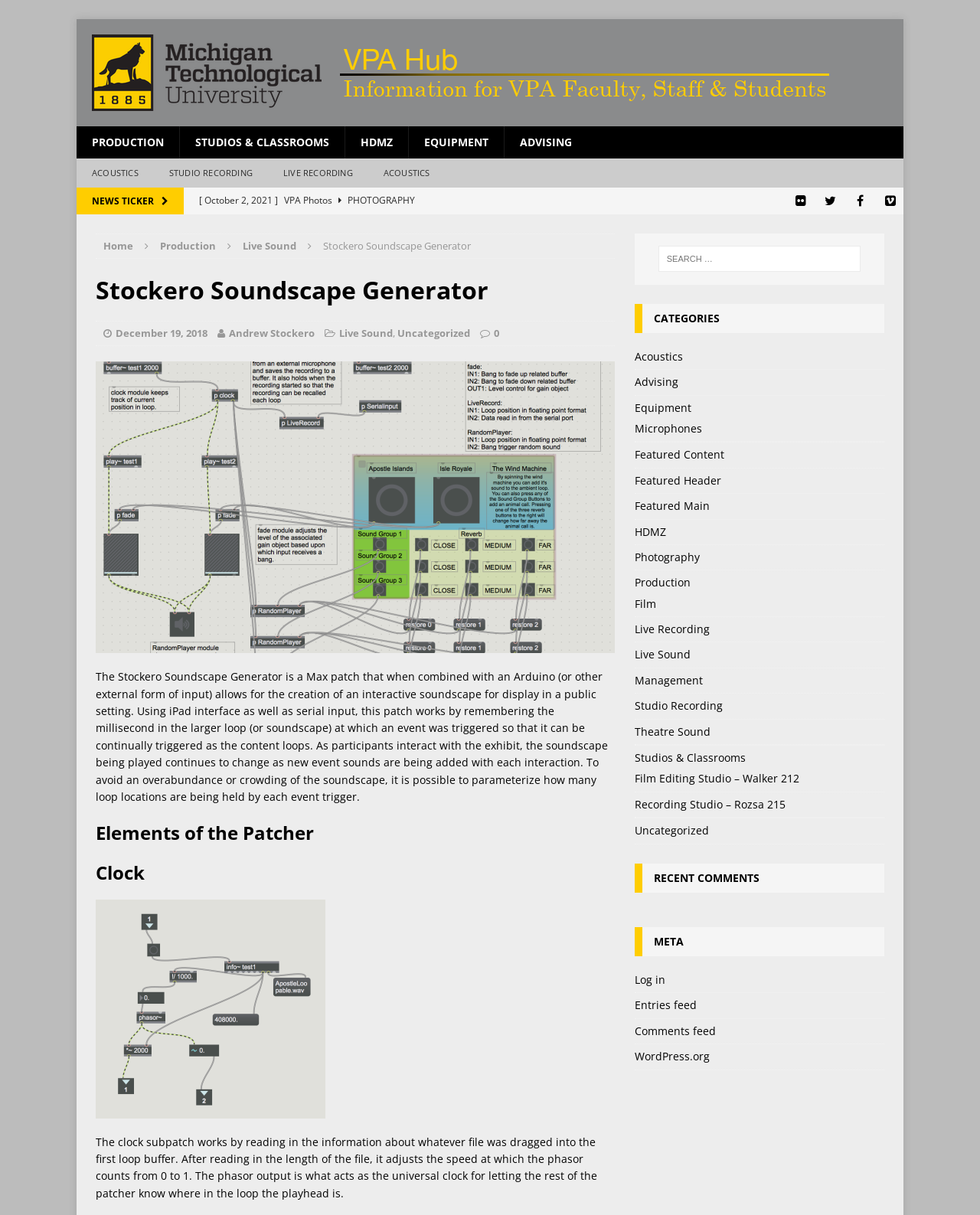Find and generate the main title of the webpage.

Stockero Soundscape Generator